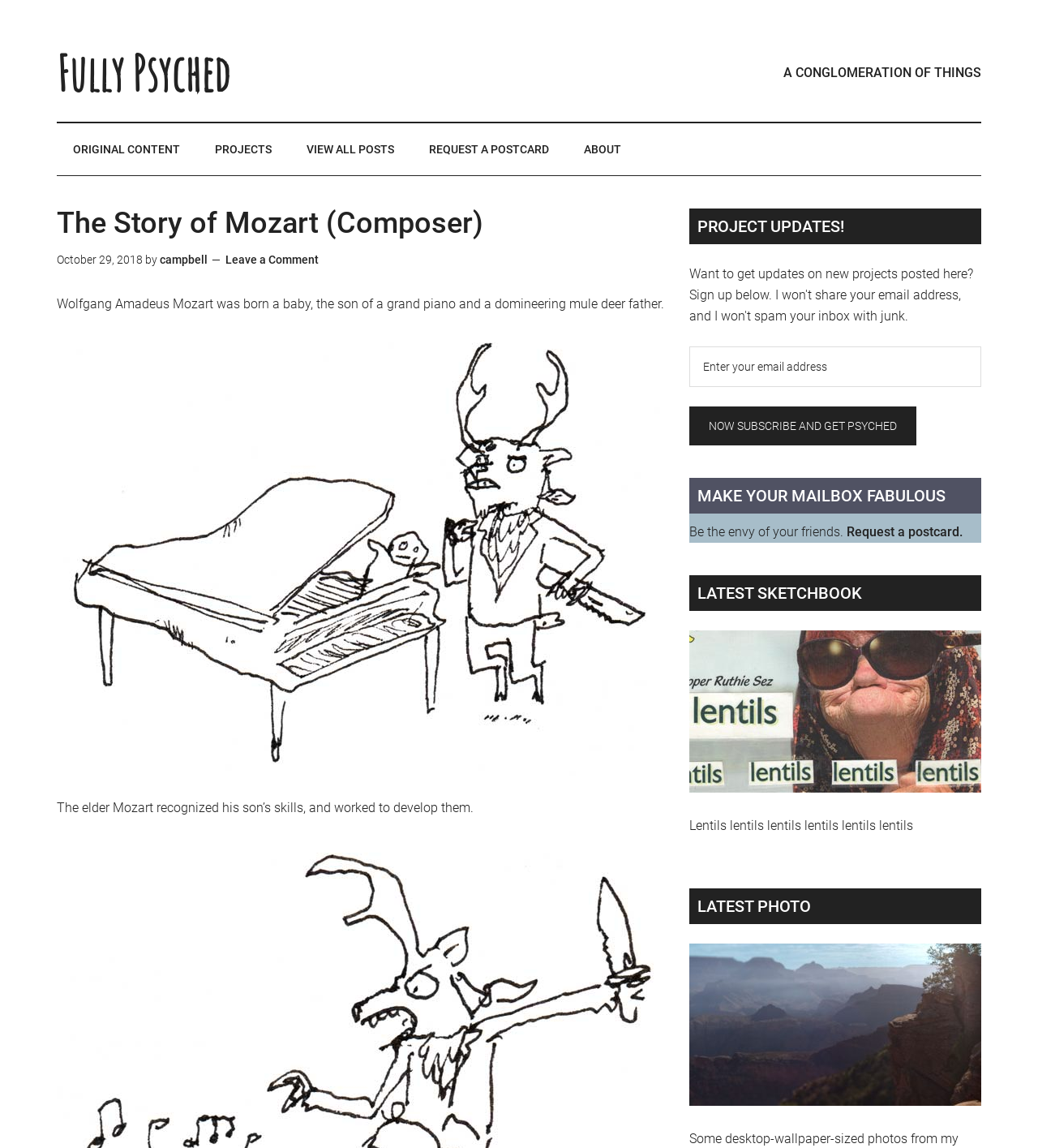Using the webpage screenshot, locate the HTML element that fits the following description and provide its bounding box: "About".

[0.547, 0.107, 0.614, 0.153]